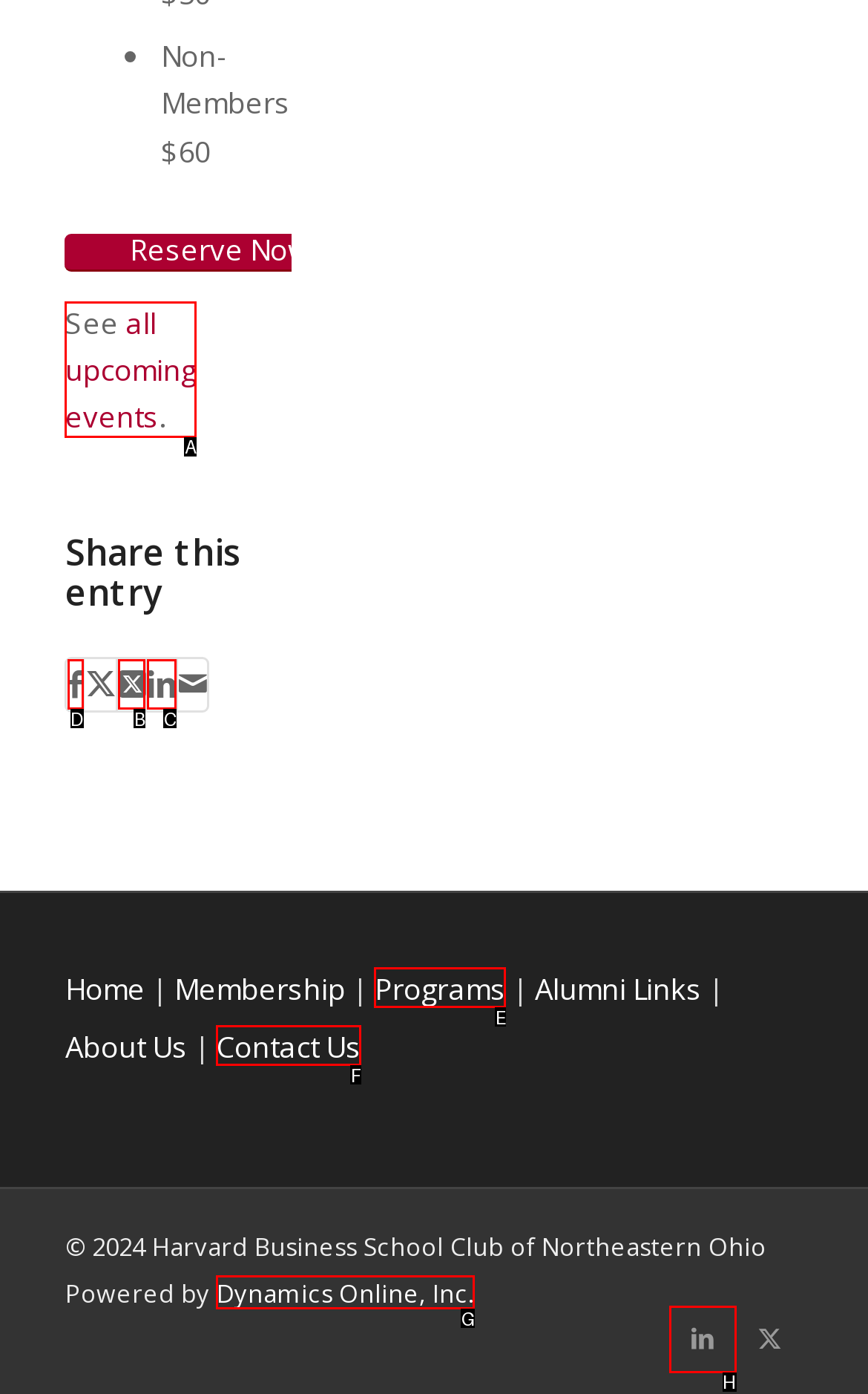Choose the letter of the option you need to click to Share on Facebook. Answer with the letter only.

D